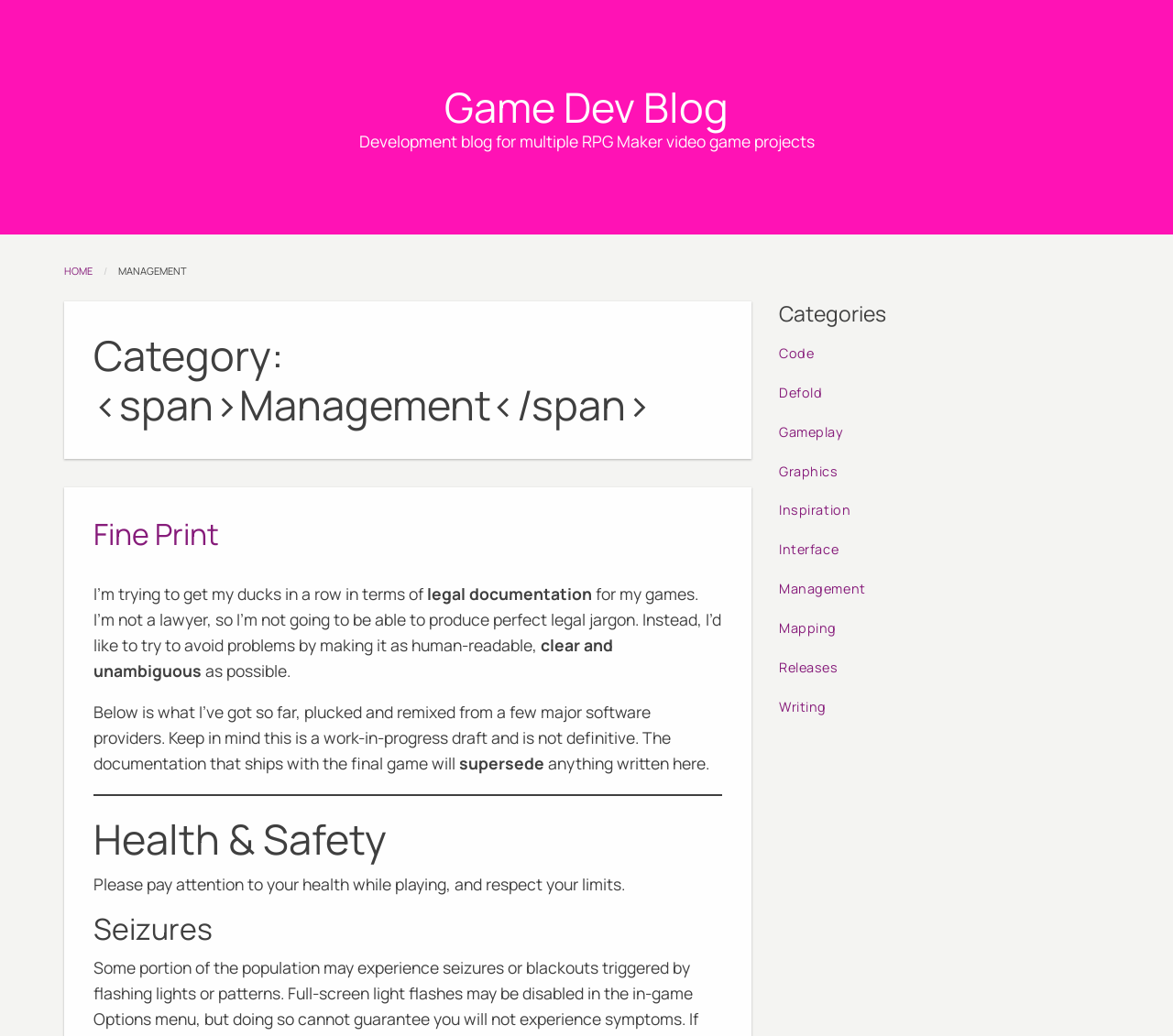Using the format (top-left x, top-left y, bottom-right x, bottom-right y), and given the element description, identify the bounding box coordinates within the screenshot: Fine Print

[0.08, 0.496, 0.187, 0.535]